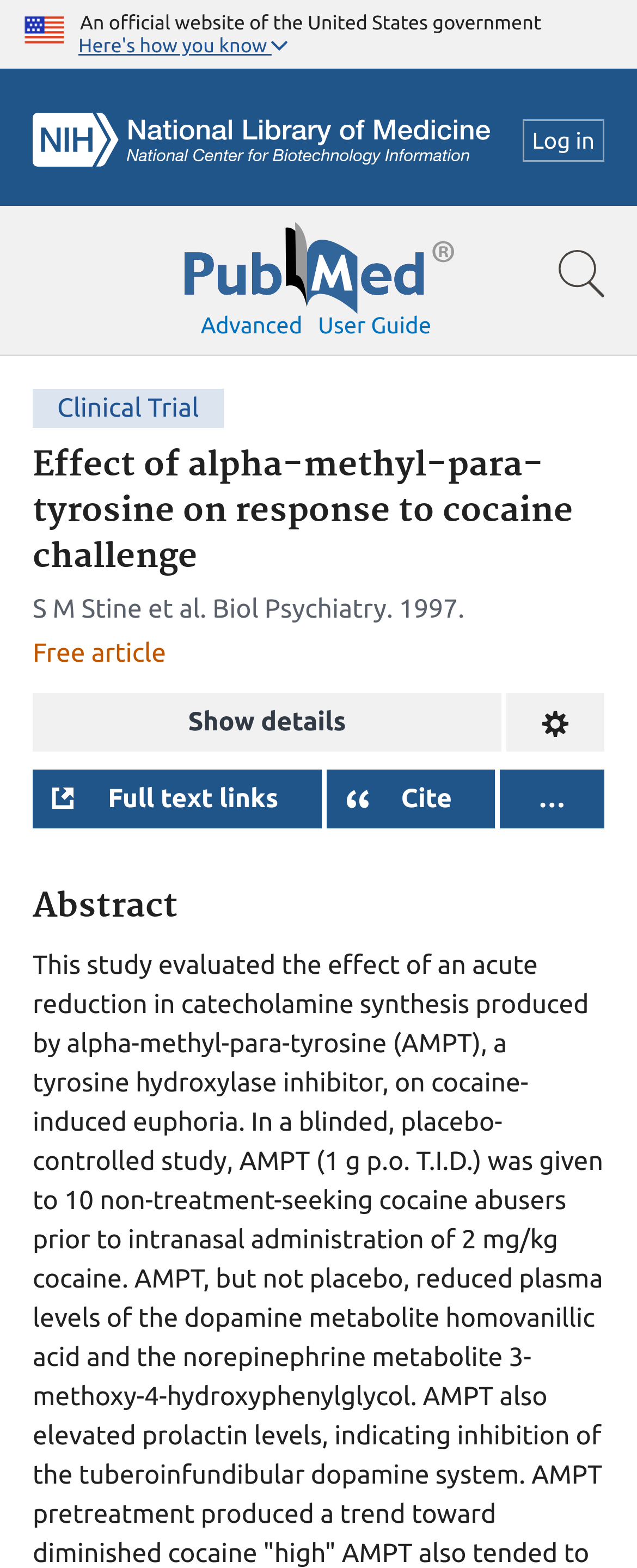Please determine the bounding box coordinates for the element that should be clicked to follow these instructions: "Search for a term".

[0.0, 0.131, 1.0, 0.227]